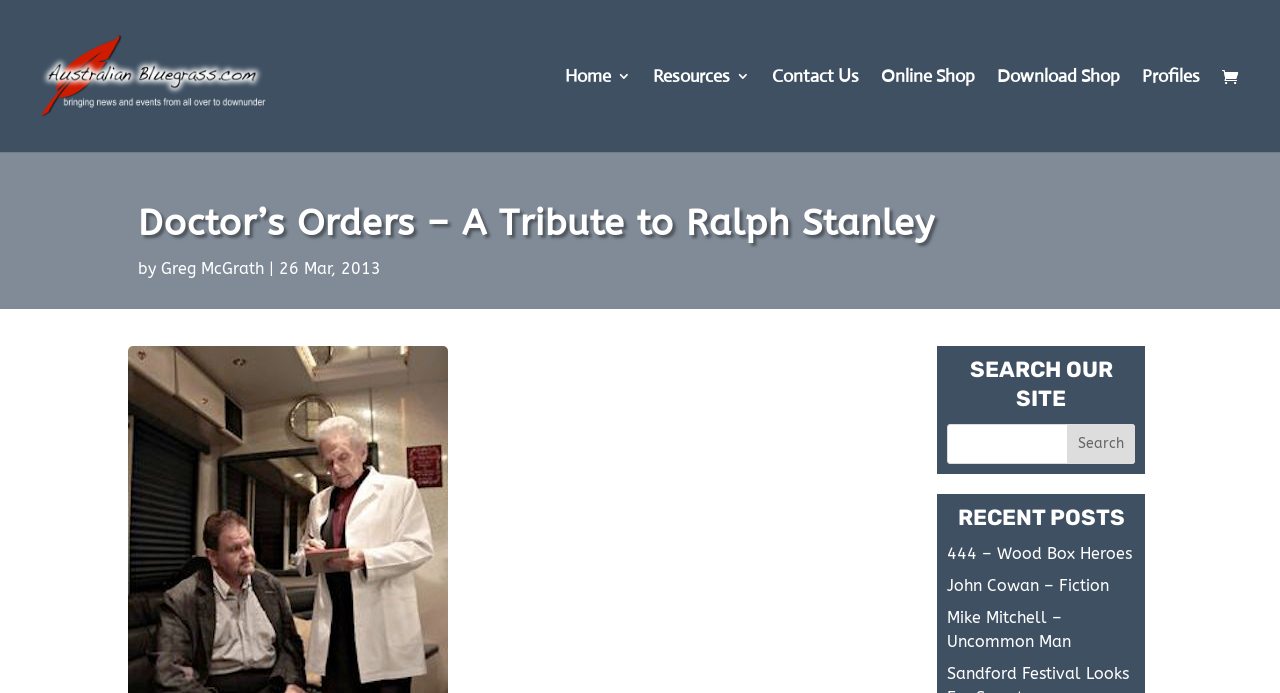Please determine the main heading text of this webpage.

Doctor’s Orders – A Tribute to Ralph Stanley